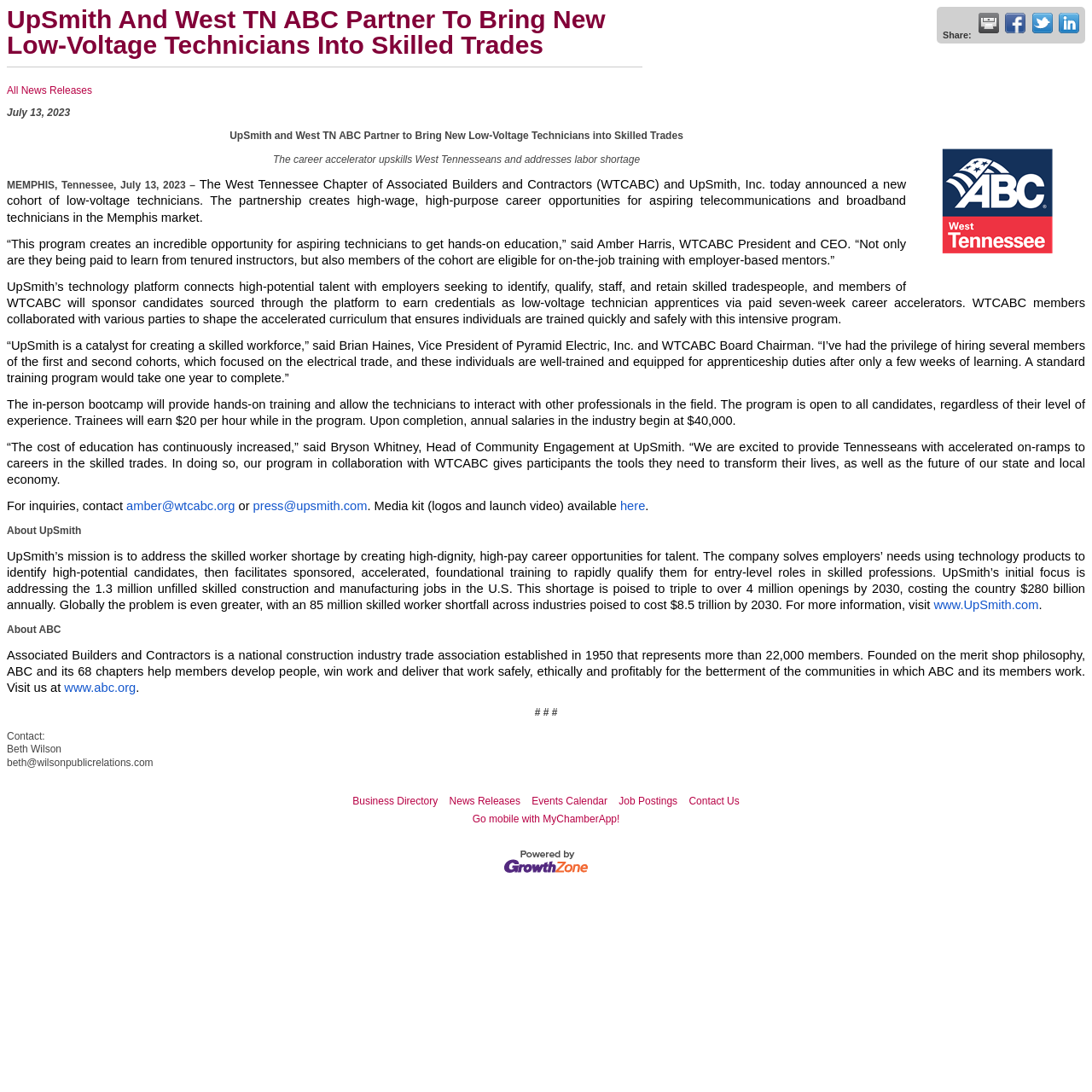Identify the bounding box coordinates of the region I need to click to complete this instruction: "Share on Facebook".

[0.921, 0.012, 0.939, 0.03]